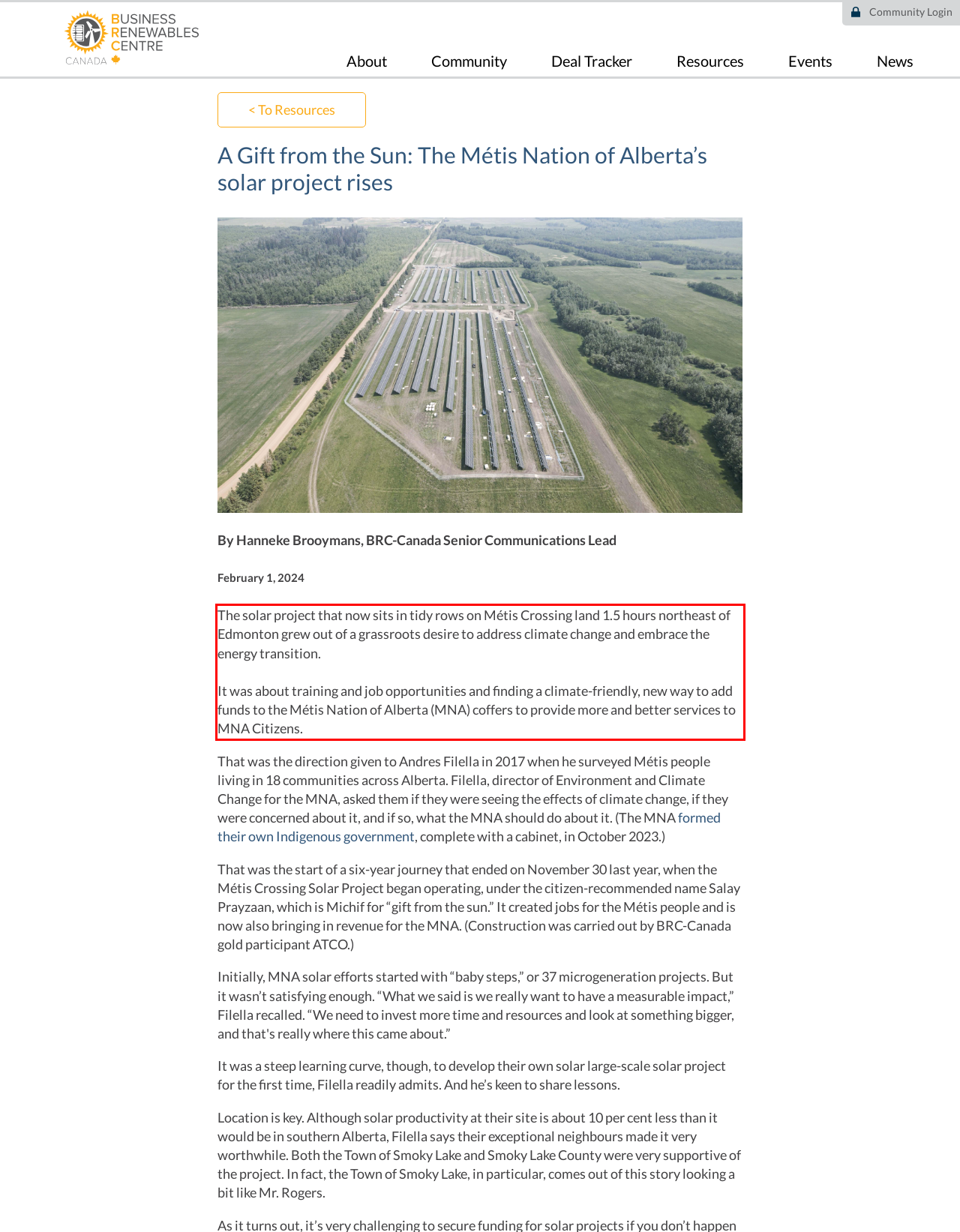Analyze the screenshot of the webpage that features a red bounding box and recognize the text content enclosed within this red bounding box.

The solar project that now sits in tidy rows on Métis Crossing land 1.5 hours northeast of Edmonton grew out of a grassroots desire to address climate change and embrace the energy transition. It was about training and job opportunities and finding a climate-friendly, new way to add funds to the Métis Nation of Alberta (MNA) coffers to provide more and better services to MNA Citizens.